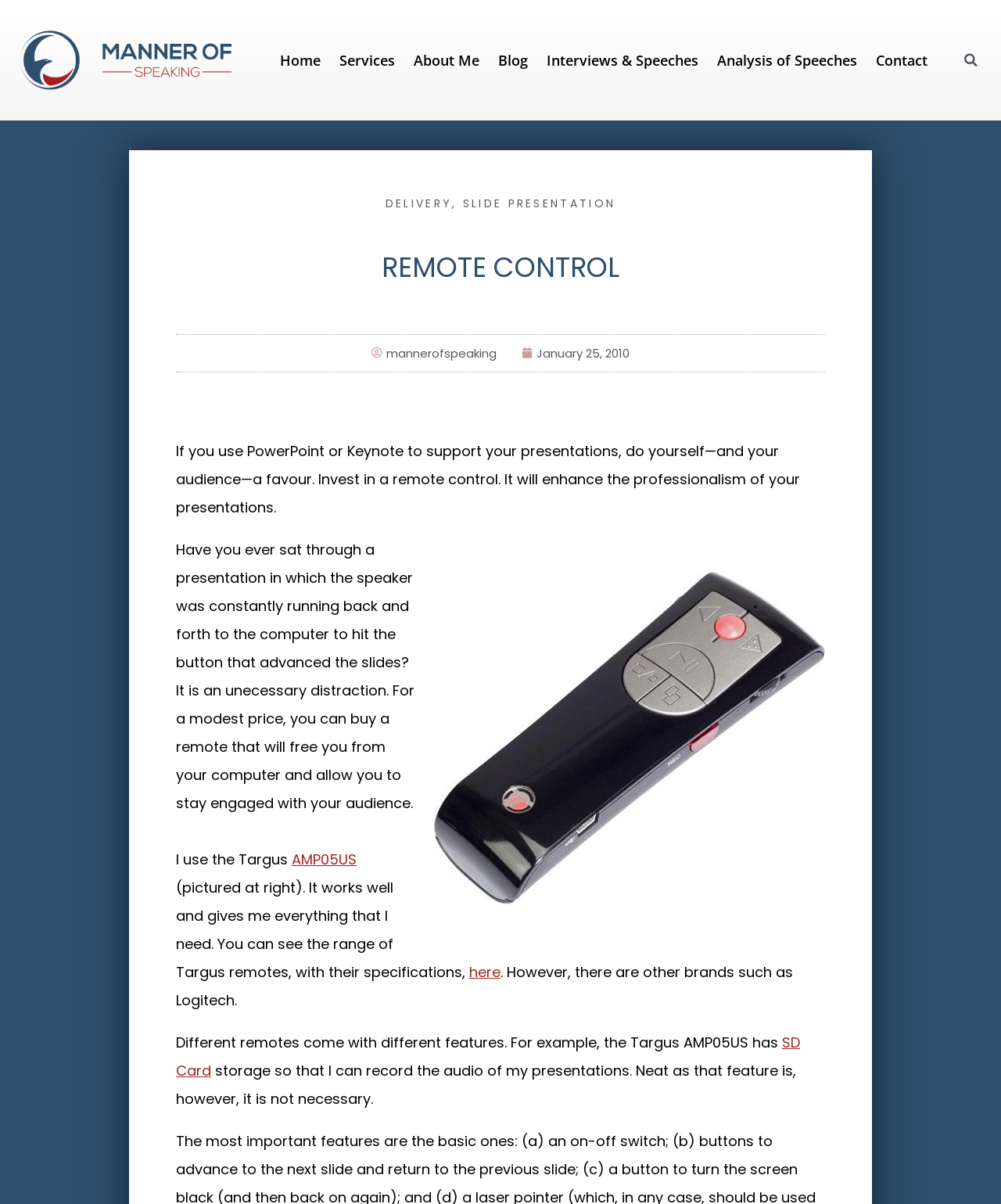What is the topic of the webpage?
Refer to the screenshot and respond with a concise word or phrase.

Remote control devices